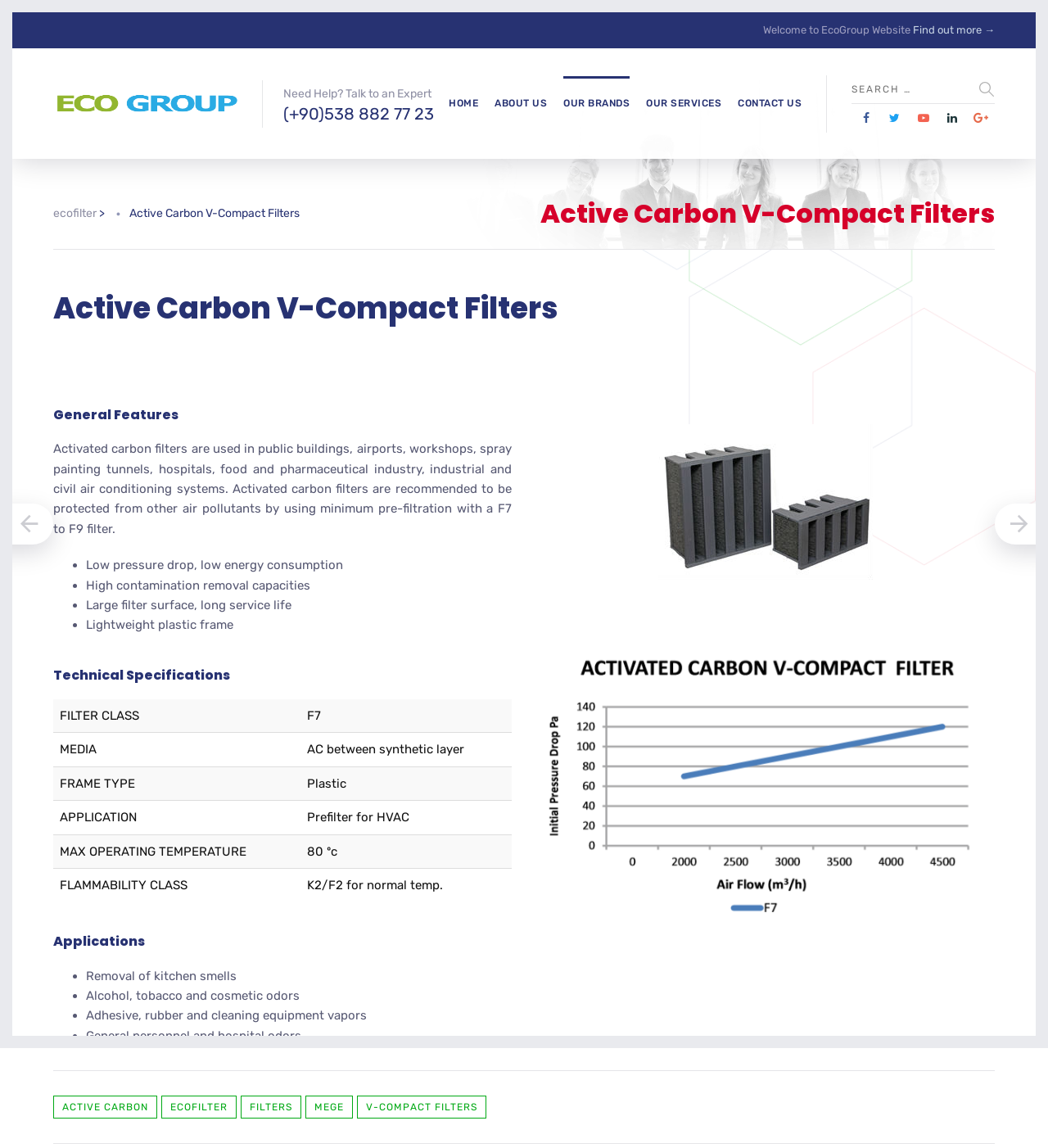Please give a succinct answer to the question in one word or phrase:
What is the application of the filter in HVAC?

Prefilter